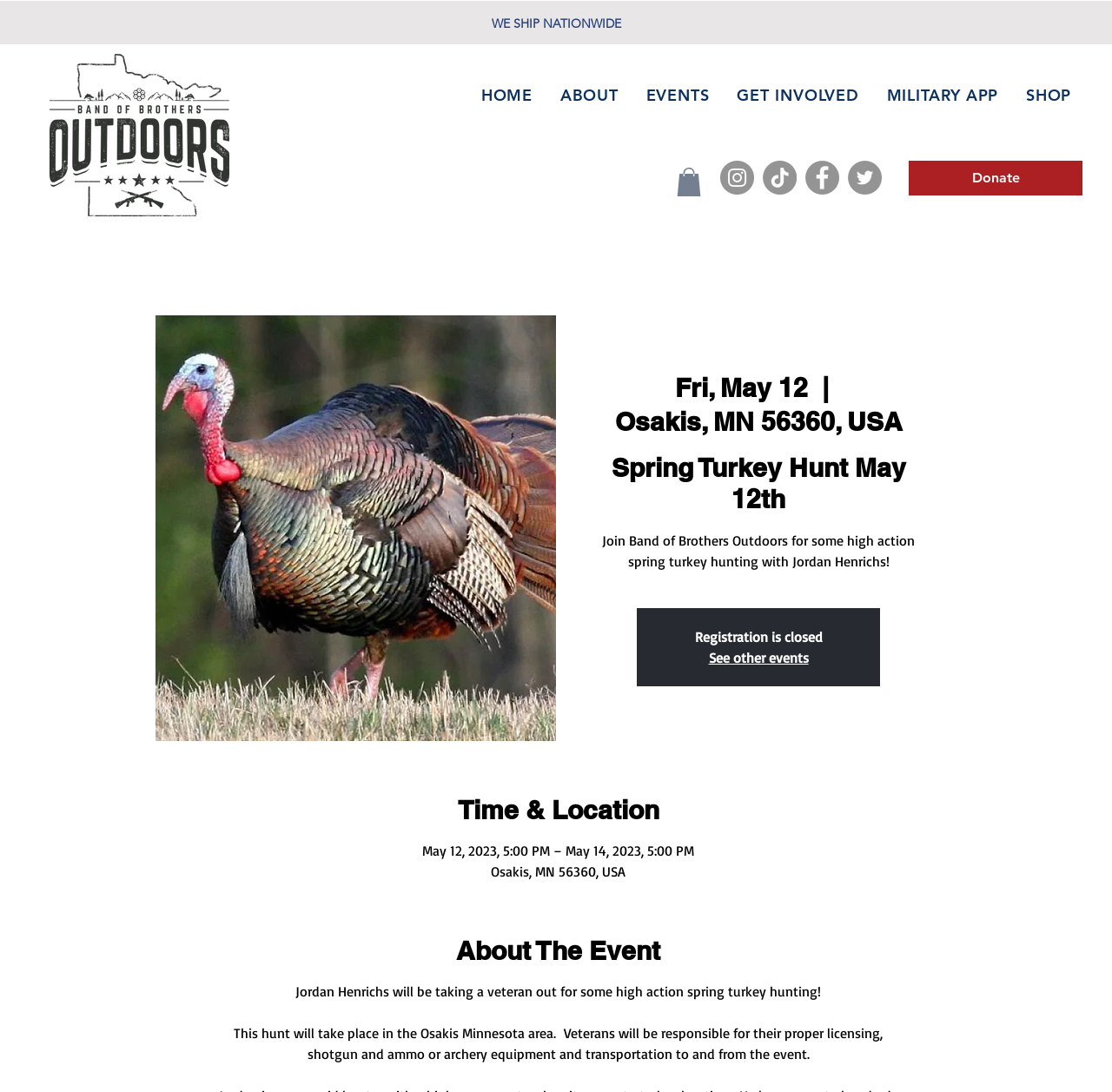Kindly provide the bounding box coordinates of the section you need to click on to fulfill the given instruction: "Check the 'EVENTS' page".

[0.572, 0.07, 0.647, 0.104]